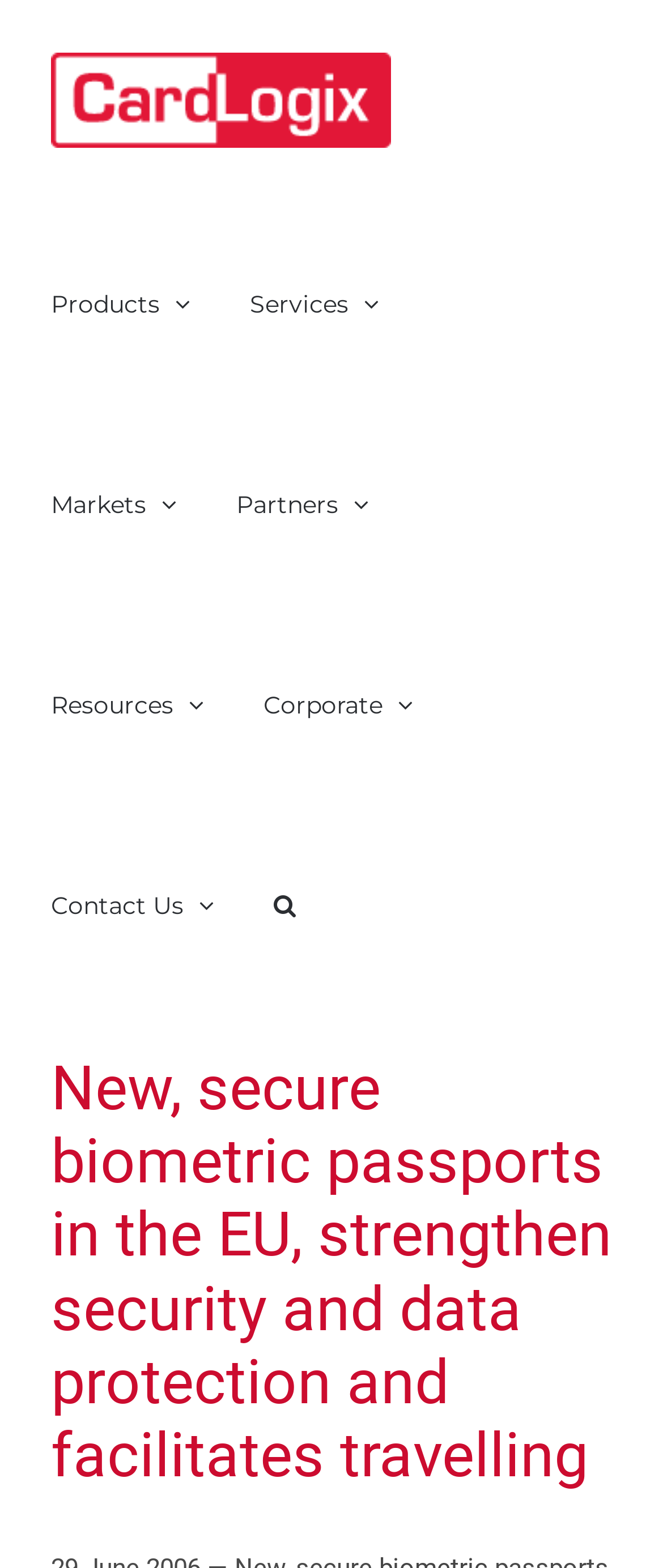Could you highlight the region that needs to be clicked to execute the instruction: "Go to Top"?

[0.685, 0.681, 0.808, 0.719]